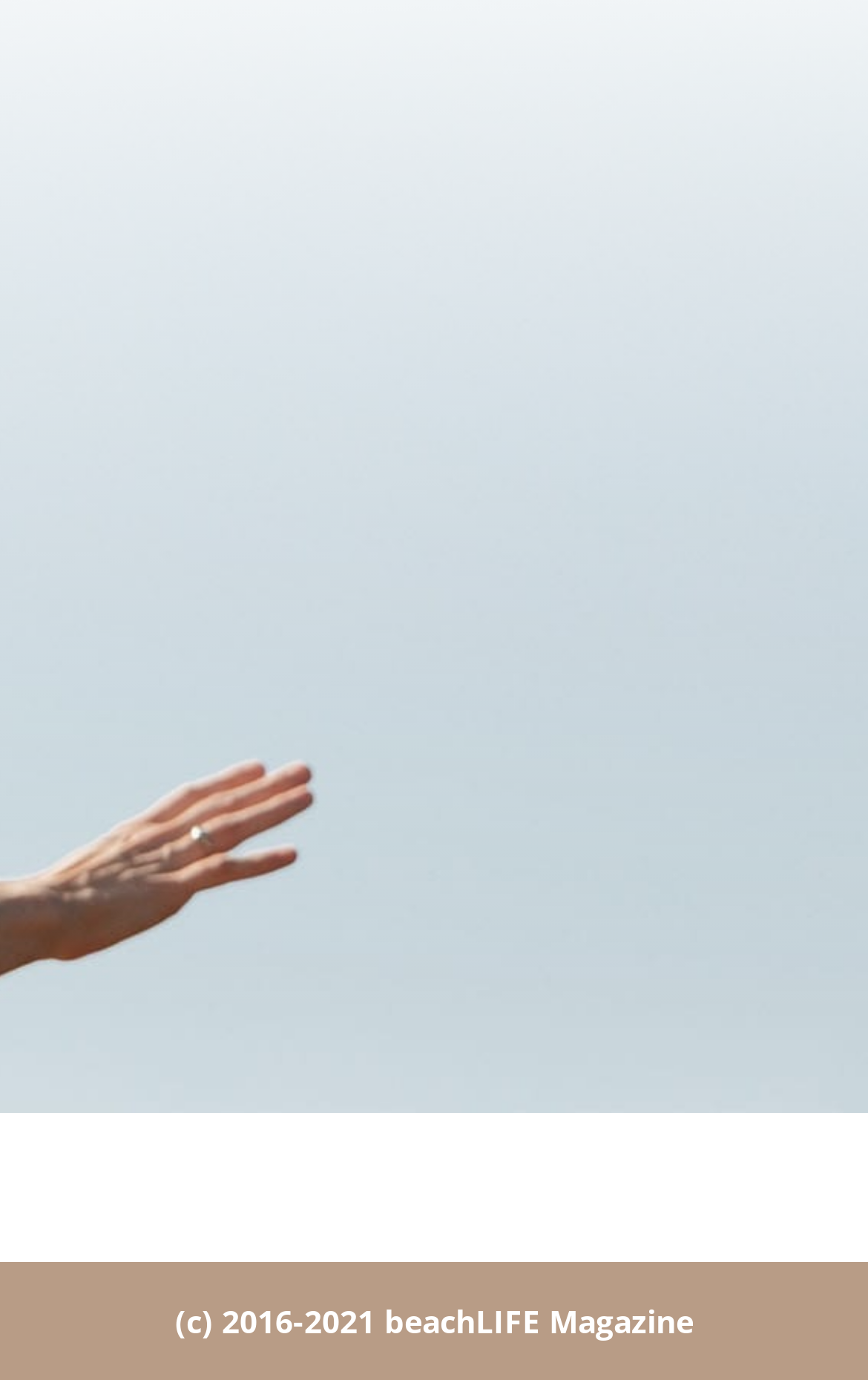Please locate the bounding box coordinates of the element that needs to be clicked to achieve the following instruction: "Click the second icon". The coordinates should be four float numbers between 0 and 1, i.e., [left, top, right, bottom].

[0.441, 0.479, 0.574, 0.562]